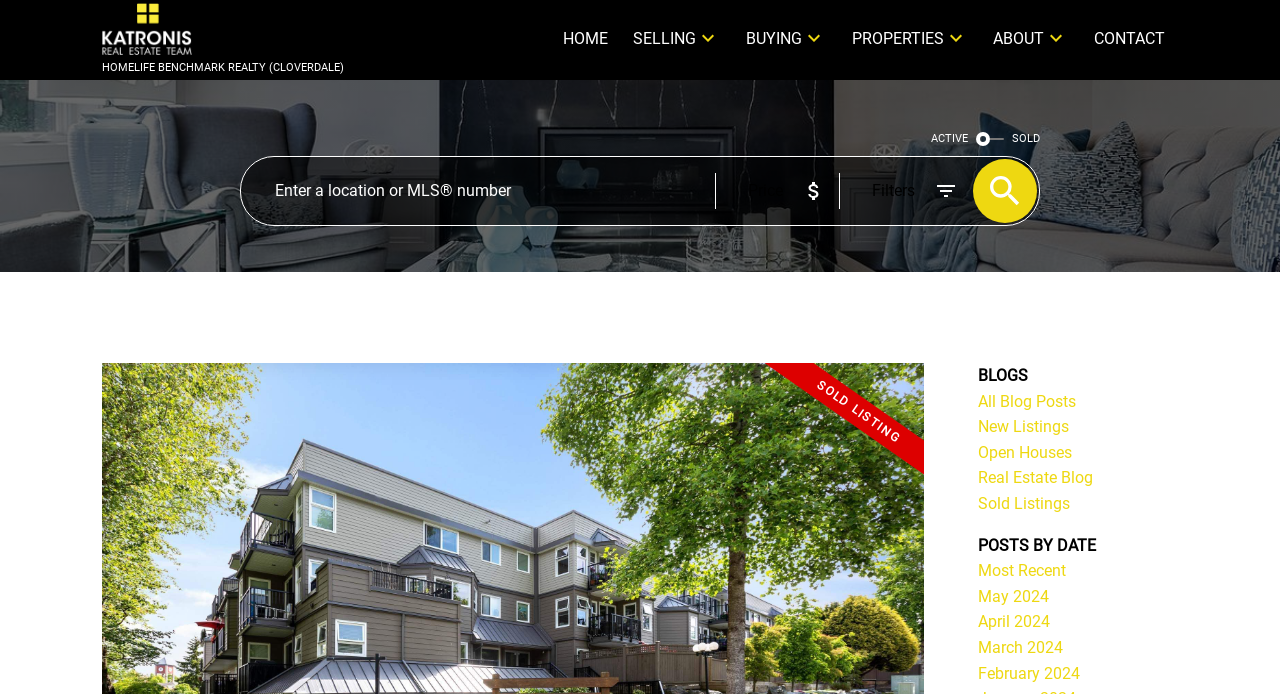Offer a detailed explanation of the webpage layout and contents.

This webpage appears to be a real estate agent's website, showcasing a sold property at 307 1870 E SOUTHMERE CRES in Surrey. At the top, there is a link to the agent's company, HOMELIFE BENCHMARK REALTY (CLOVERDALE), and a primary navigation menu with six items: HOME, SELLING, BUYING, PROPERTIES, ABOUT, and CONTACT.

Below the navigation menu, there are two static text elements, "ACTIVE" and "SOLD", which seem to be filtering options. Next to these, there is a textbox where users can enter a location or MLS number. 

On the right side of the page, there are two static text elements, "Price" and "Filters", which may be related to property search or filtering options. Below these, there is a button with an image inside.

Further down, there is a section dedicated to blogs, with a static text element "BLOGS" and several links to different blog categories, such as "All Blog Posts", "New Listings", "Open Houses", "Real Estate Blog", "Sold Listings", and "POSTS BY DATE". The latter section has links to blog posts organized by date, with options like "Most Recent", "May 2024", "April 2024", "March 2024", and "February 2024".